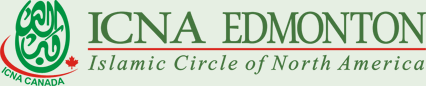Please give a succinct answer using a single word or phrase:
What is the purpose of ICNA?

Fostering connections